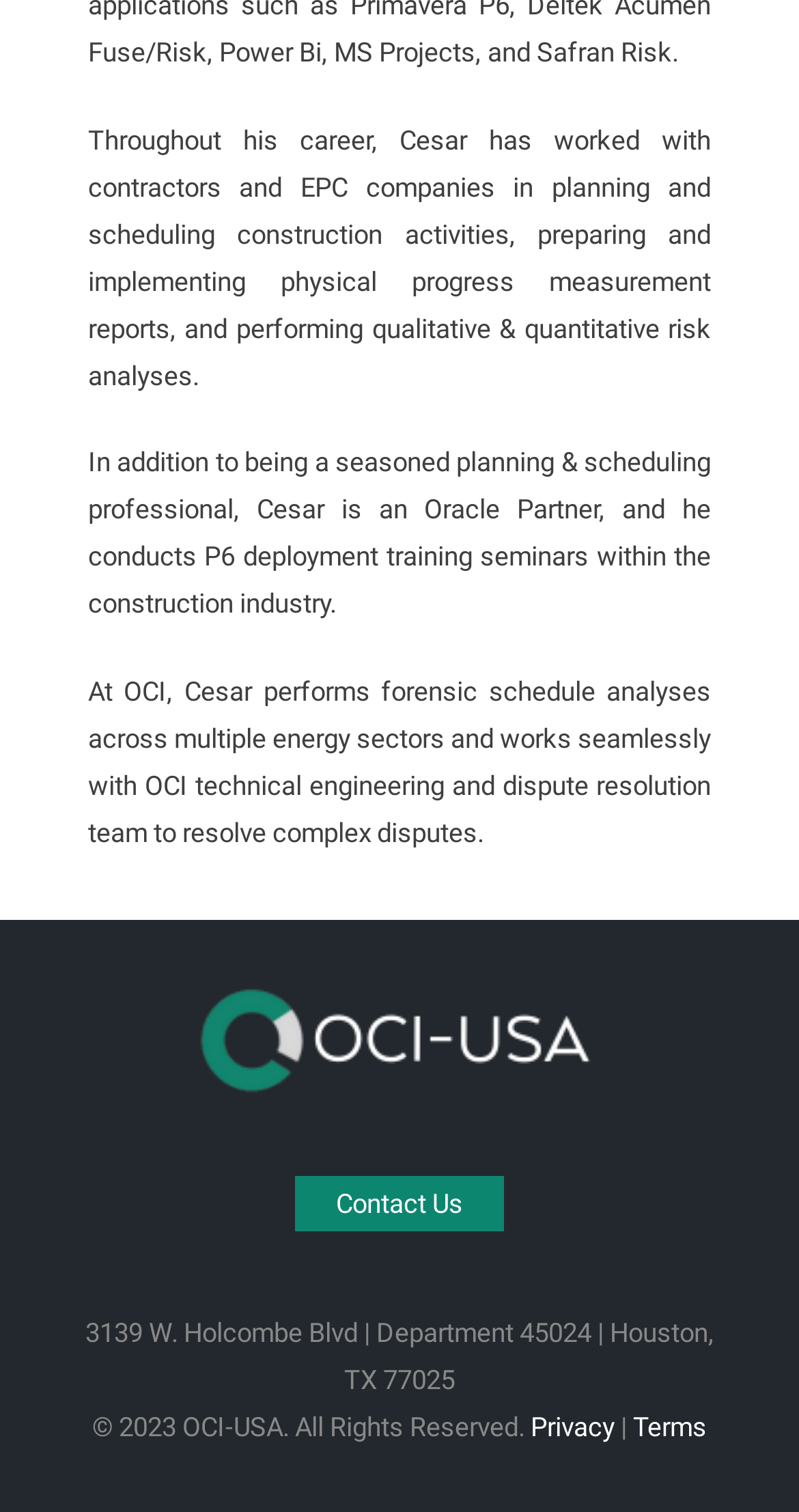Please find the bounding box for the UI element described by: "Contact Us".

[0.369, 0.778, 0.631, 0.814]